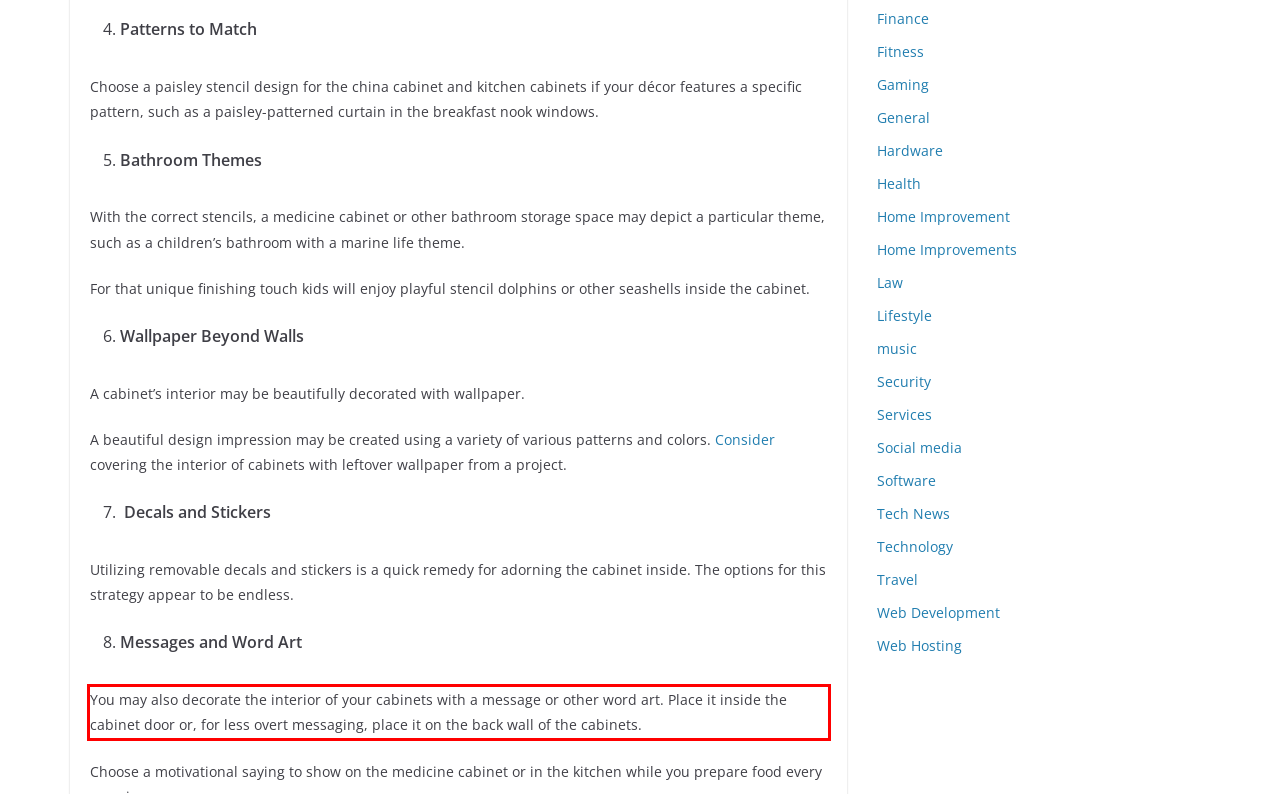Please use OCR to extract the text content from the red bounding box in the provided webpage screenshot.

You may also decorate the interior of your cabinets with a message or other word art. Place it inside the cabinet door or, for less overt messaging, place it on the back wall of the cabinets.